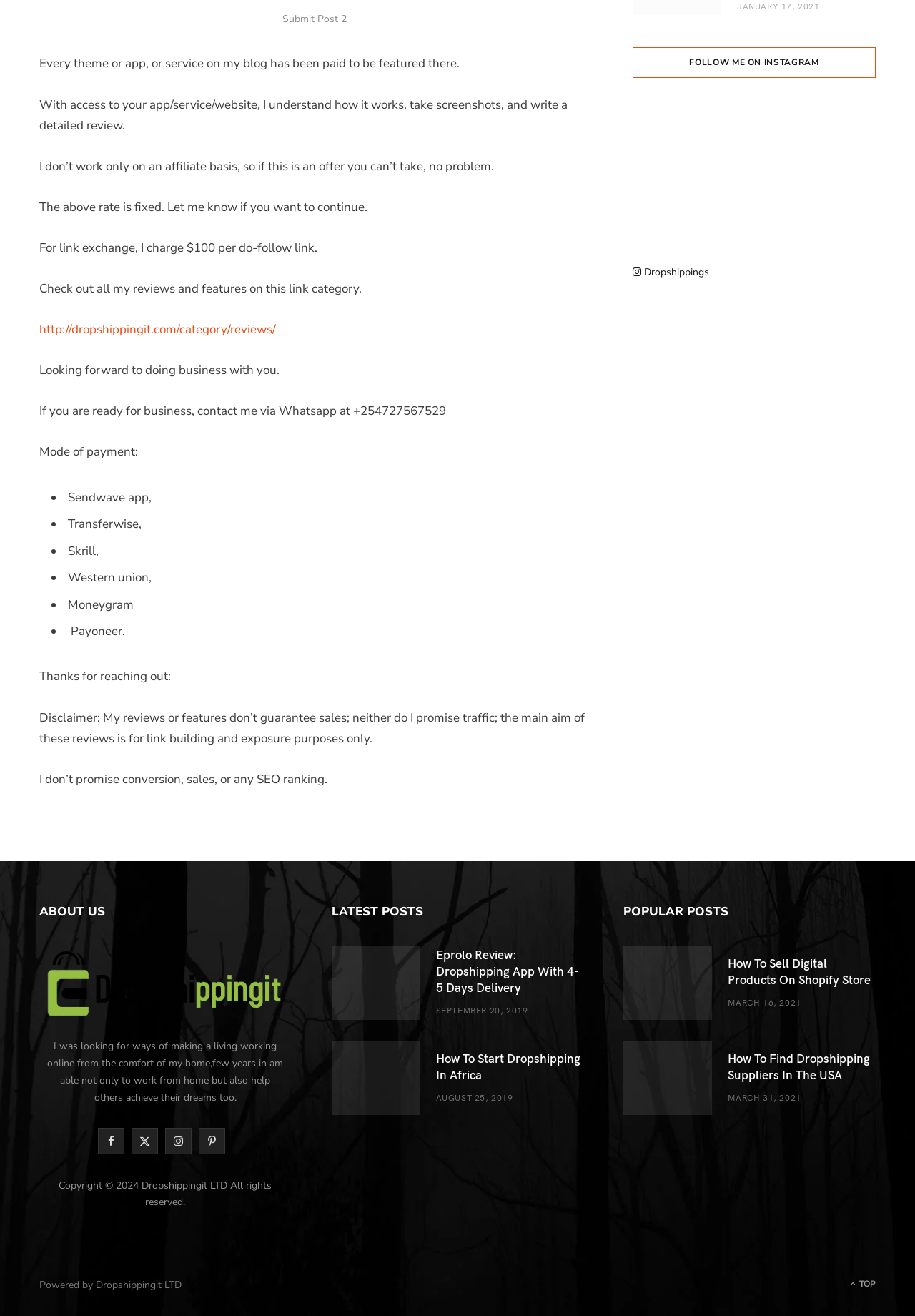What is the blogger's Instagram handle?
Based on the screenshot, provide a one-word or short-phrase response.

Not provided